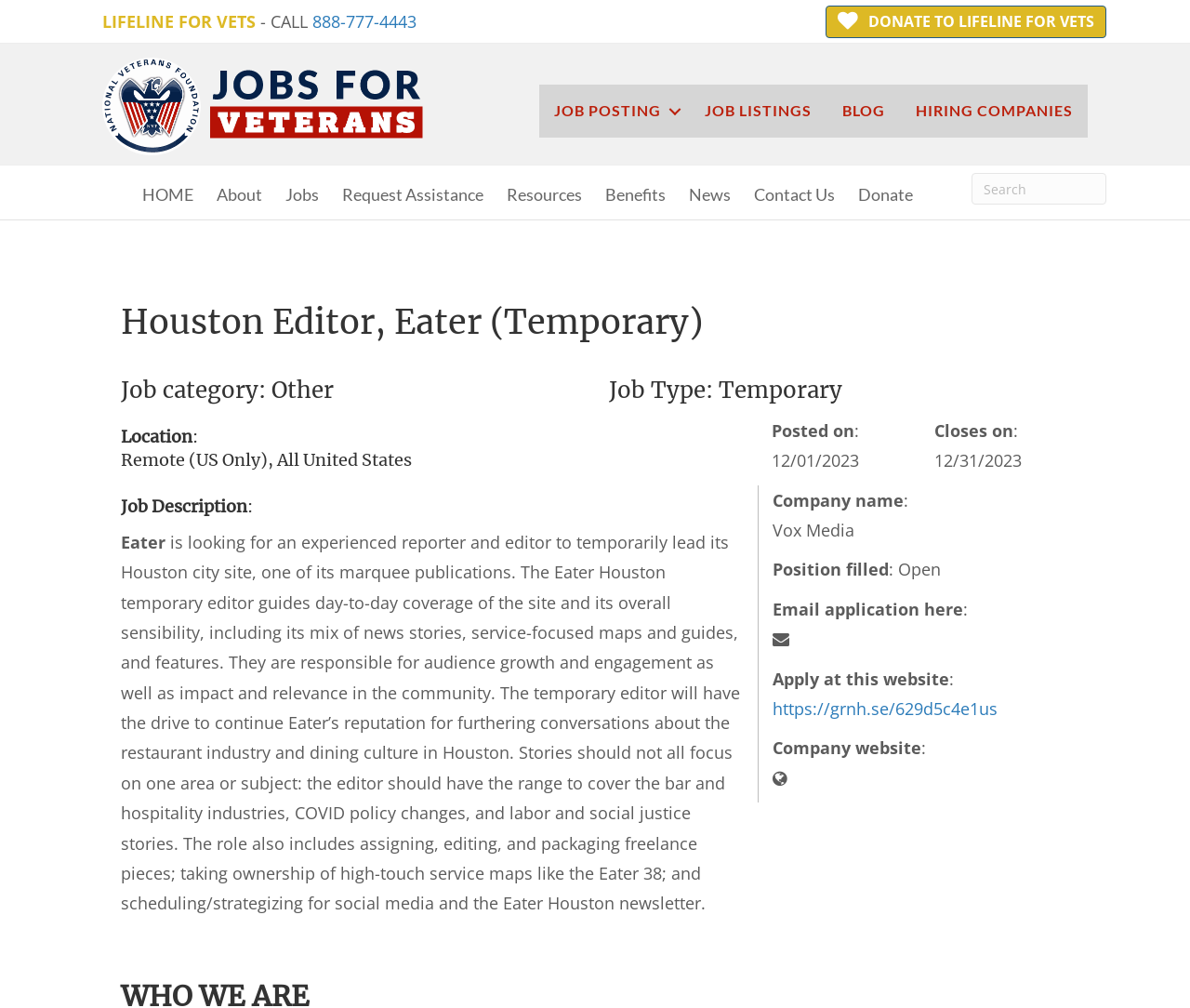Determine the bounding box coordinates for the clickable element to execute this instruction: "Call Lifeline for Vets". Provide the coordinates as four float numbers between 0 and 1, i.e., [left, top, right, bottom].

[0.262, 0.01, 0.35, 0.032]